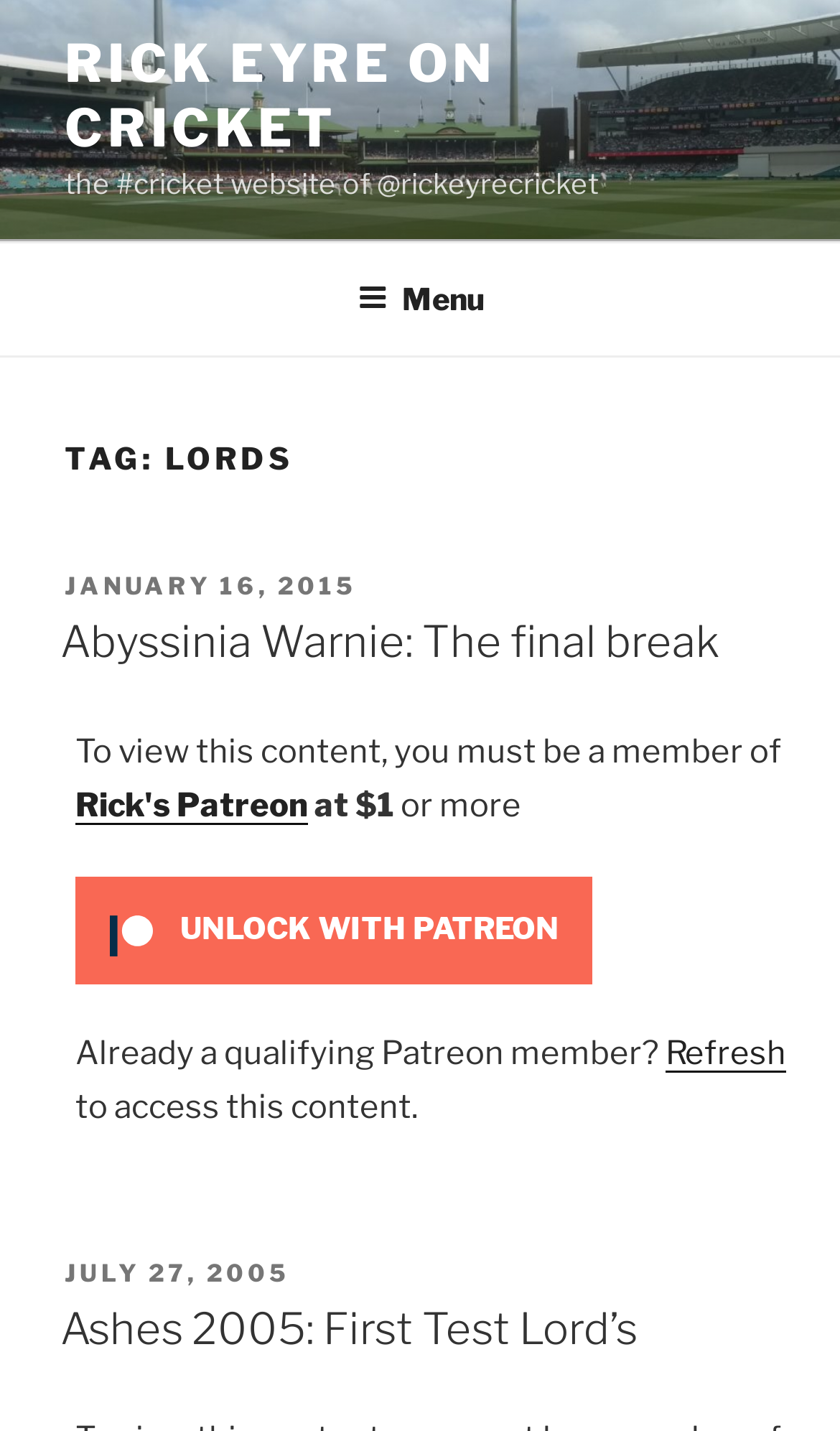Answer the question using only one word or a concise phrase: What is the topic of the first article?

Abyssinia Warnie: The final break